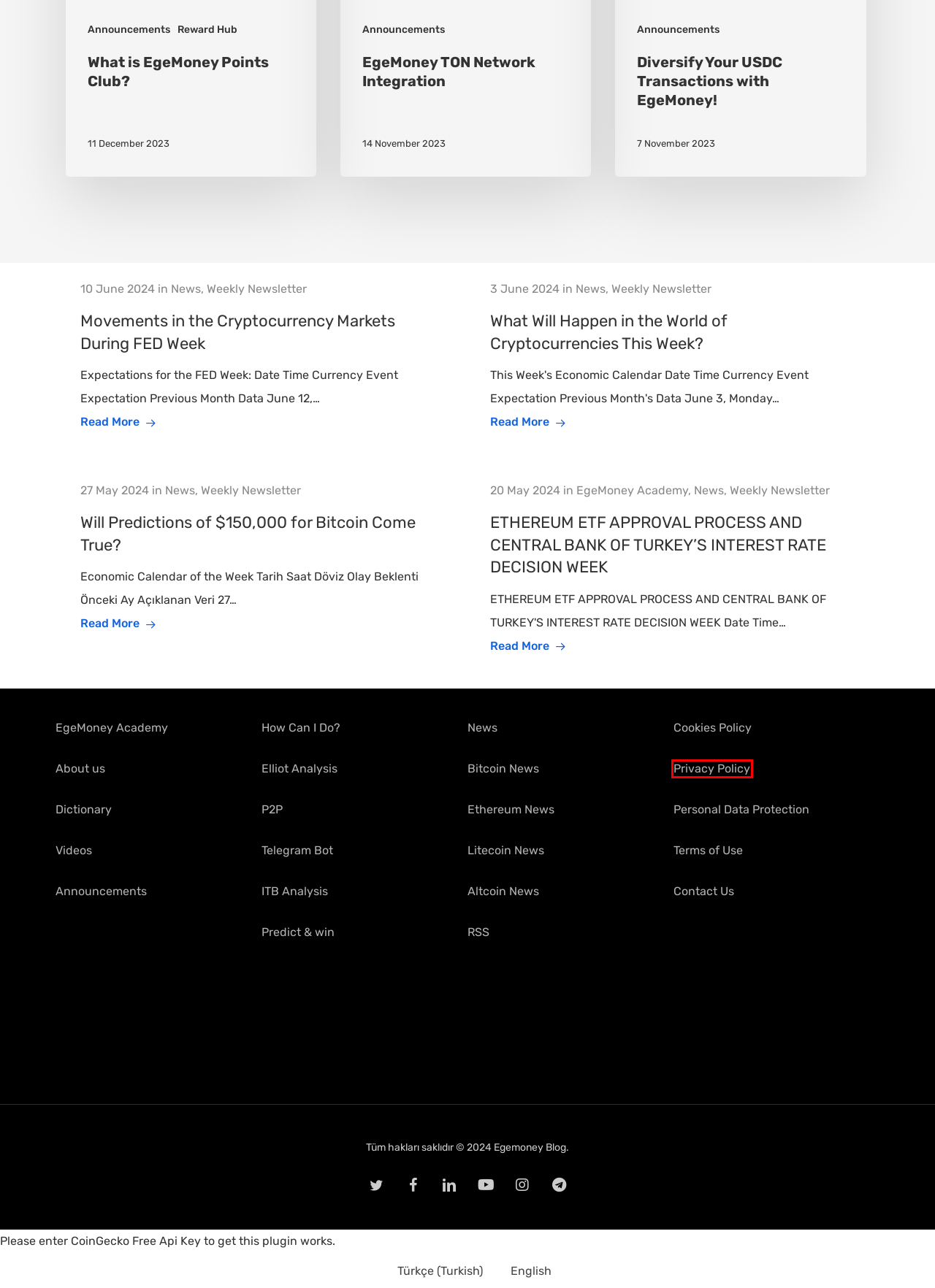Review the screenshot of a webpage which includes a red bounding box around an element. Select the description that best fits the new webpage once the element in the bounding box is clicked. Here are the candidates:
A. Litecoin News | Egemoney Blog
B. Contact Us | EgeMoney Exchange
C. Egemoney Blog
D. EgeMoney ITB Analizleri Yeni Özellikleri | Egemoney Blog
E. Privacy Policy | EgeMoney Exchange
F. EgeMoney P2P | Egemoney Blog
G. About EgeMoney | Trusted Crypto Trading Platform in Turkey
H. Ethereum News | Egemoney Blog

E